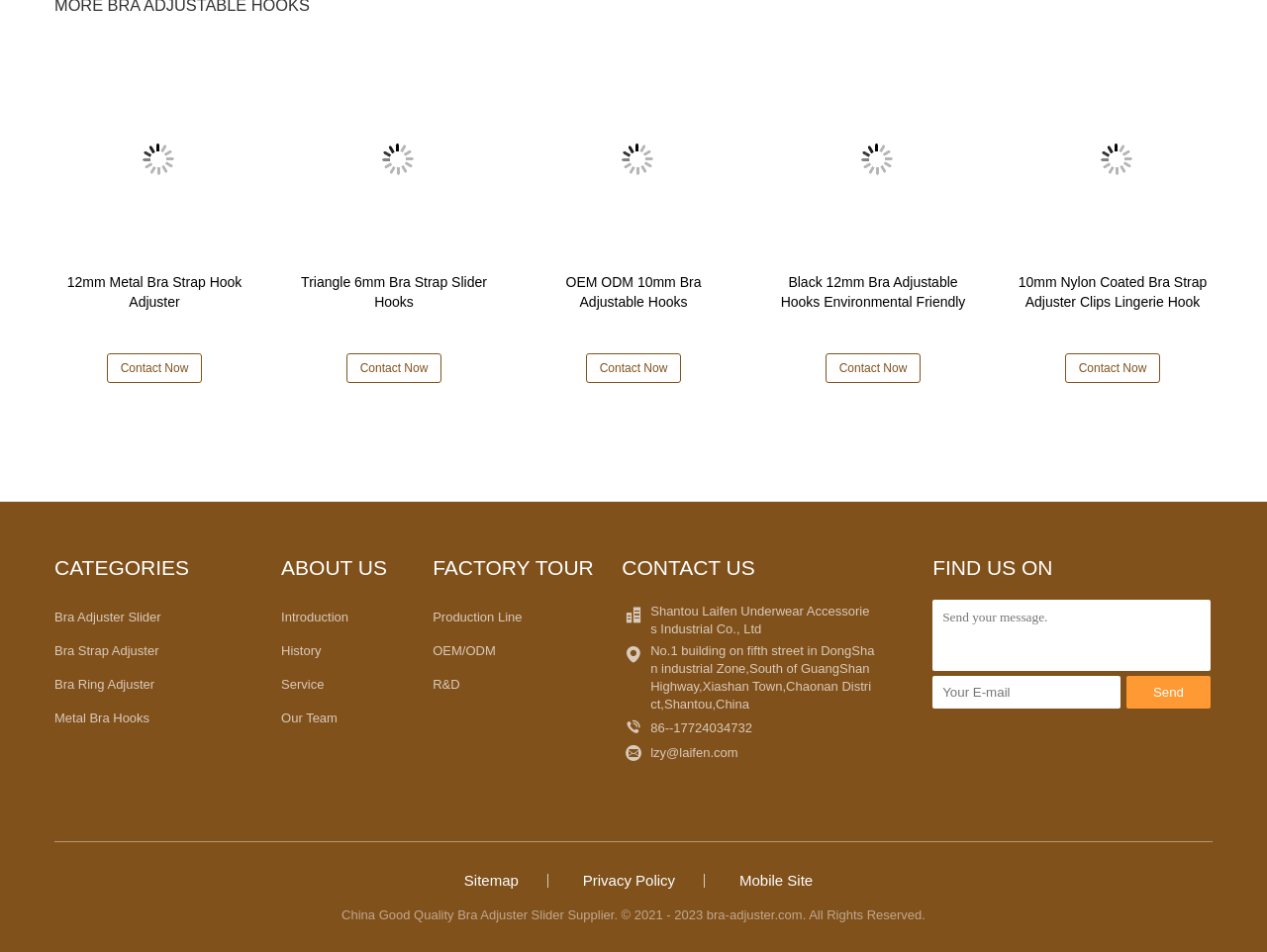Pinpoint the bounding box coordinates of the element that must be clicked to accomplish the following instruction: "Visit the Healthbox New Zealand Facebook page". The coordinates should be in the format of four float numbers between 0 and 1, i.e., [left, top, right, bottom].

None